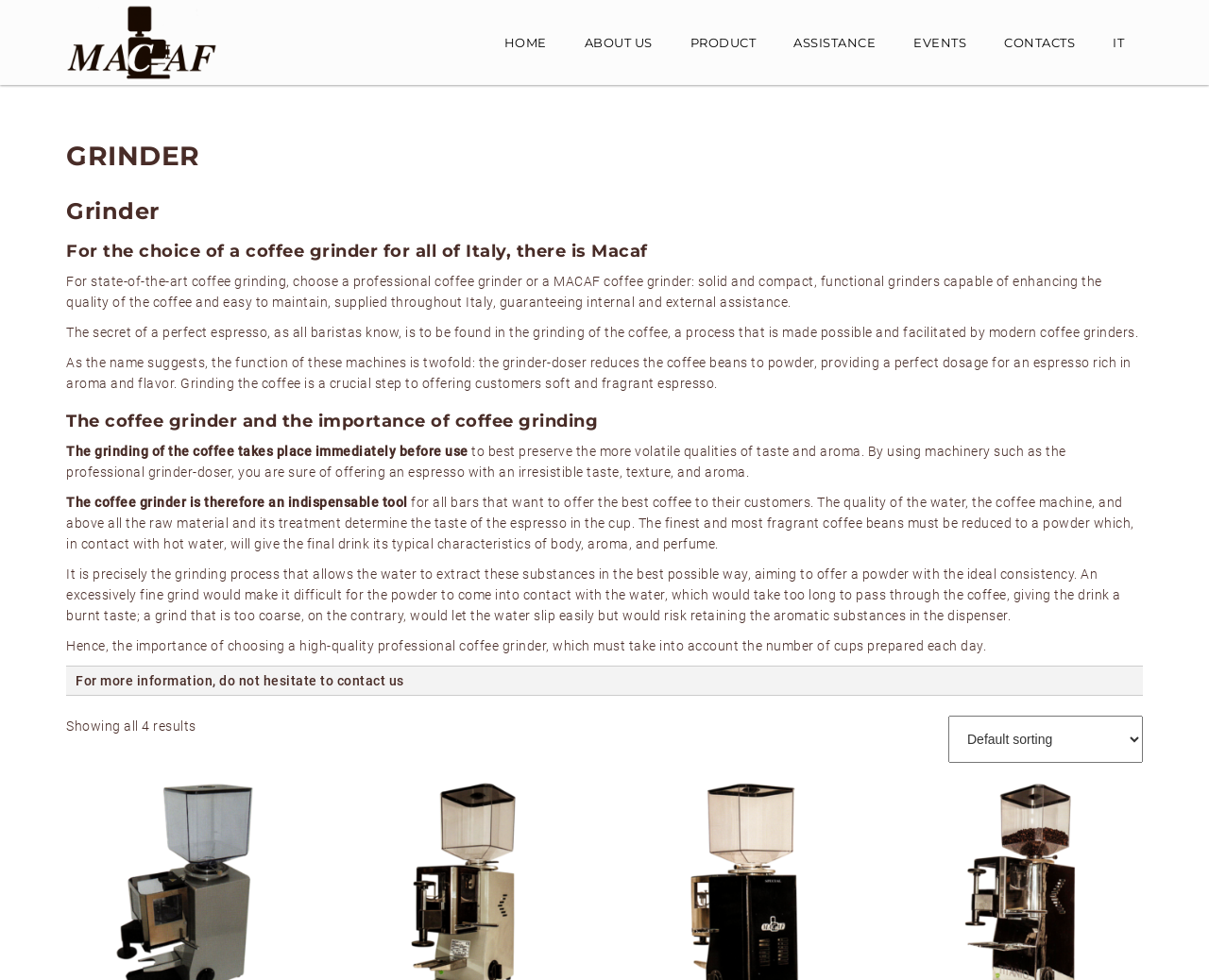What is the main purpose of a coffee grinder?
Using the image as a reference, give a one-word or short phrase answer.

To grind coffee beans